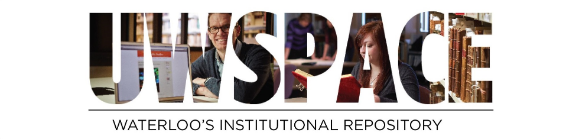What is the purpose of UWSpace?
We need a detailed and exhaustive answer to the question. Please elaborate.

The graphic effectively conveys the purpose of UWSpace as a central hub for academic resources and research contributions at the University of Waterloo, reflecting a commitment to scholarship and knowledge sharing within the academic community, which suggests that UWSpace serves as a platform for collecting and sharing academic materials and research outputs.